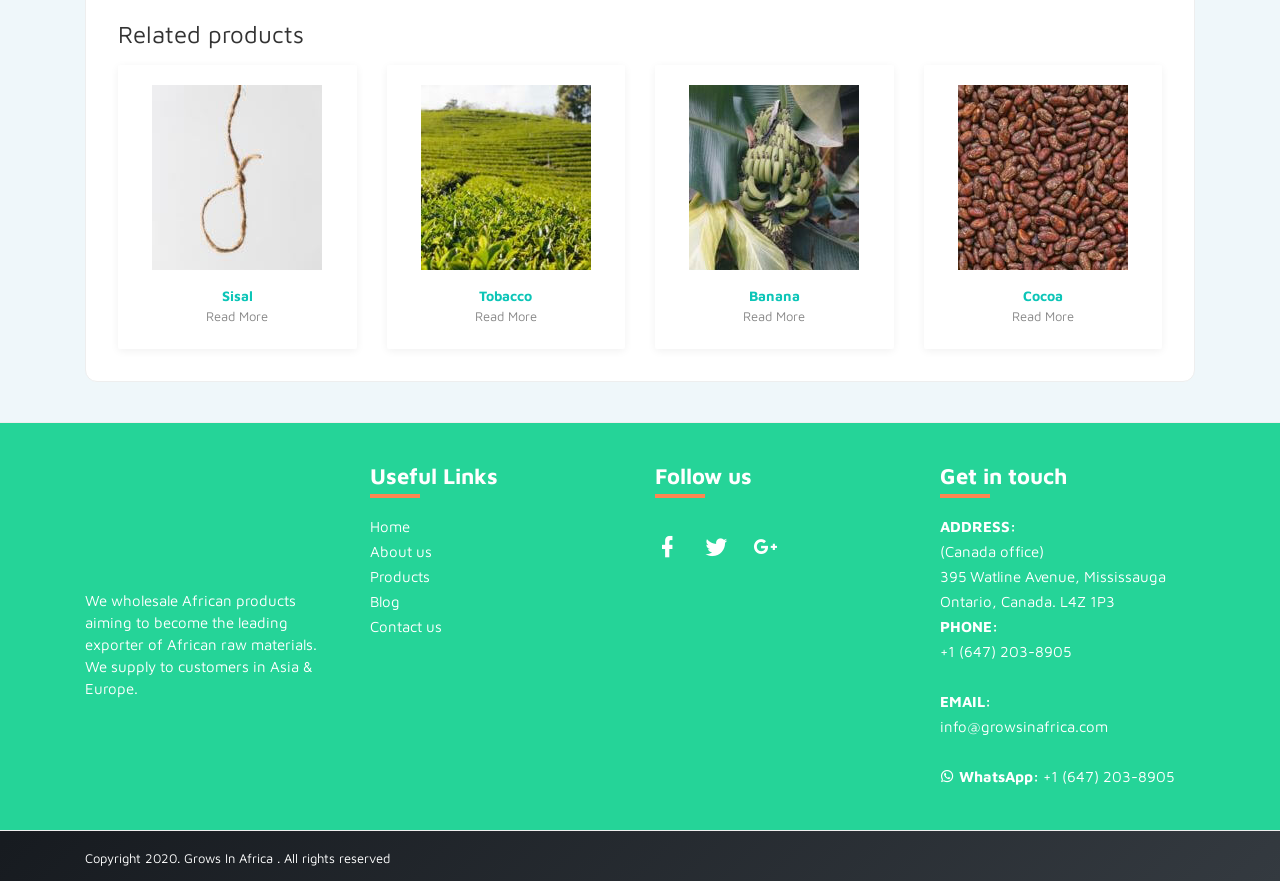Find the bounding box coordinates of the clickable area required to complete the following action: "Read more about 'Tobacco'".

[0.371, 0.35, 0.419, 0.368]